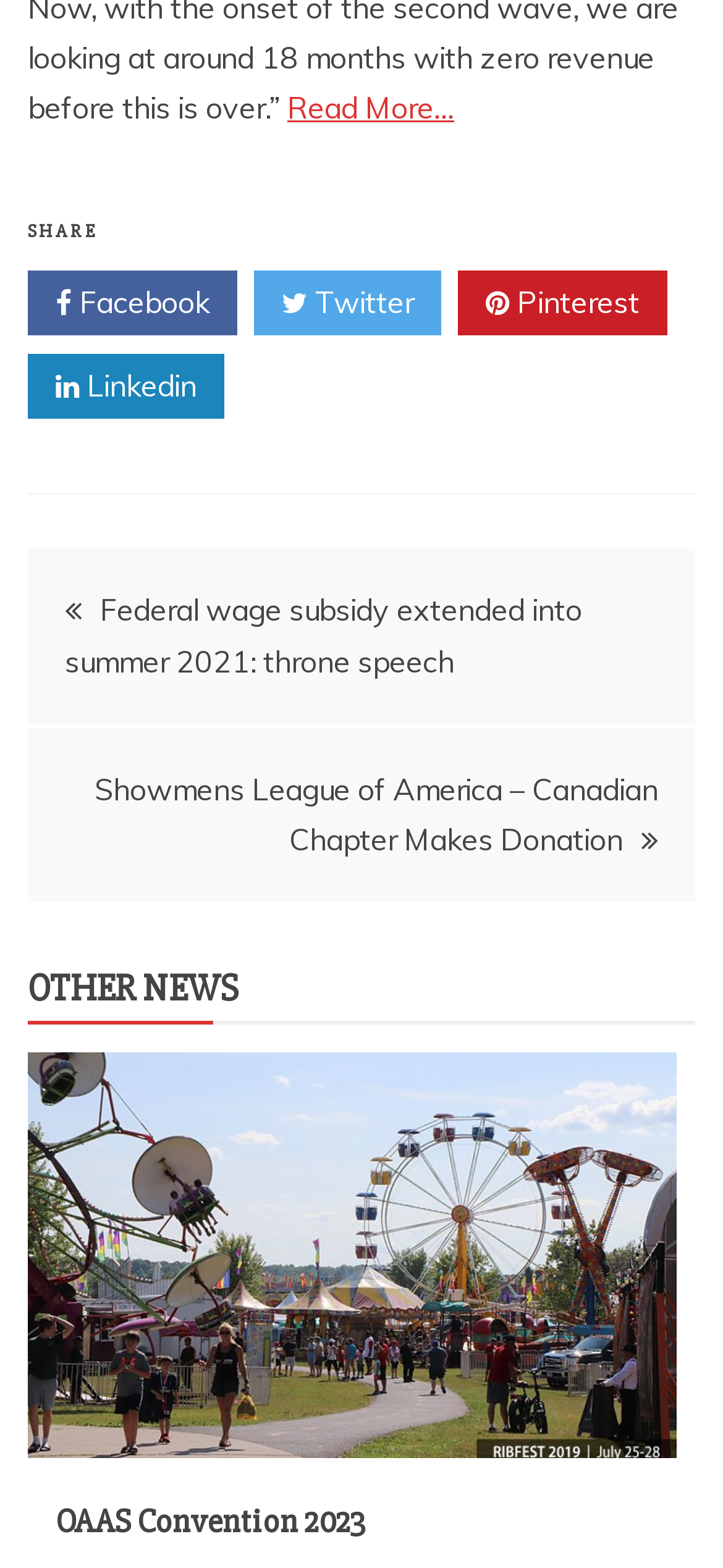Reply to the question with a single word or phrase:
What is the title of the second heading?

OTHER NEWS